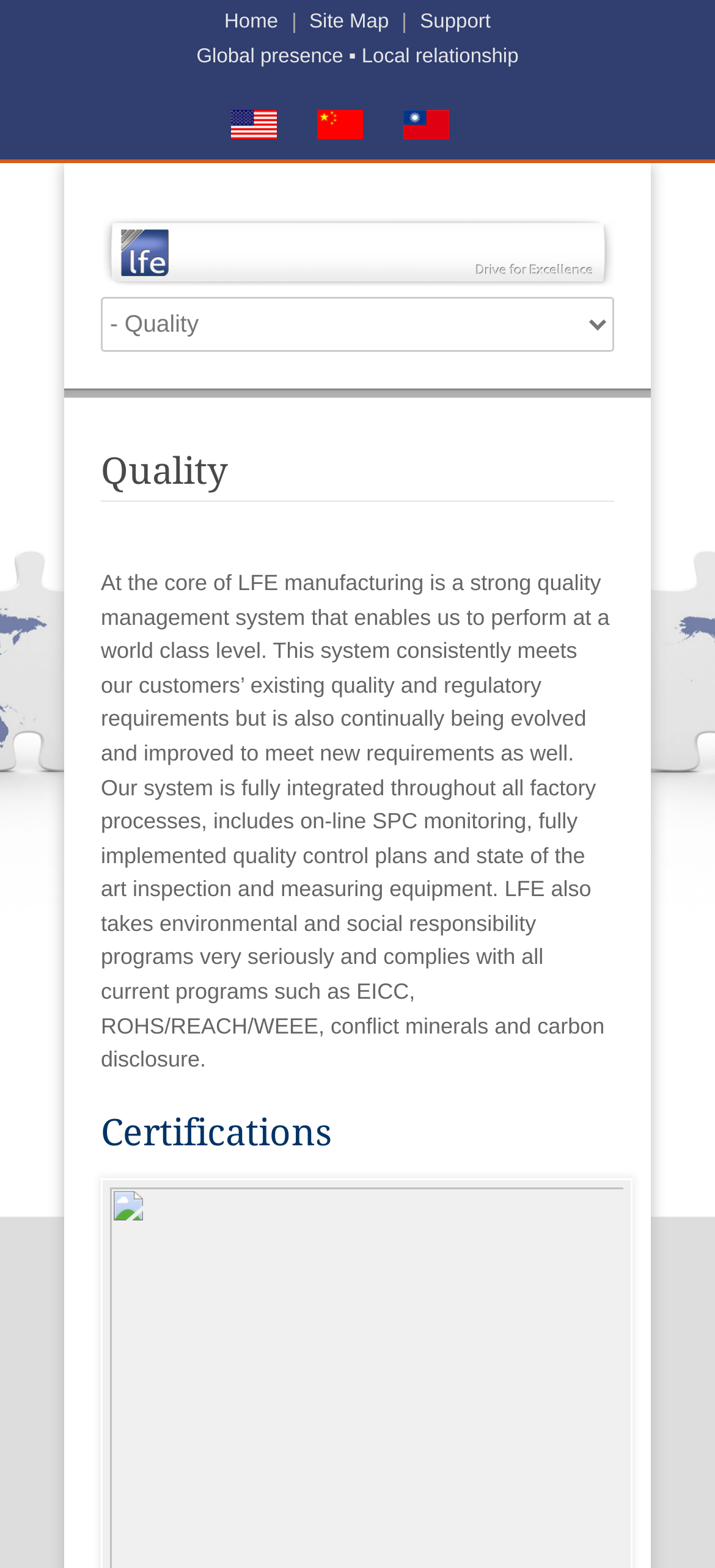Given the element description "Site Map", identify the bounding box of the corresponding UI element.

[0.412, 0.008, 0.567, 0.021]